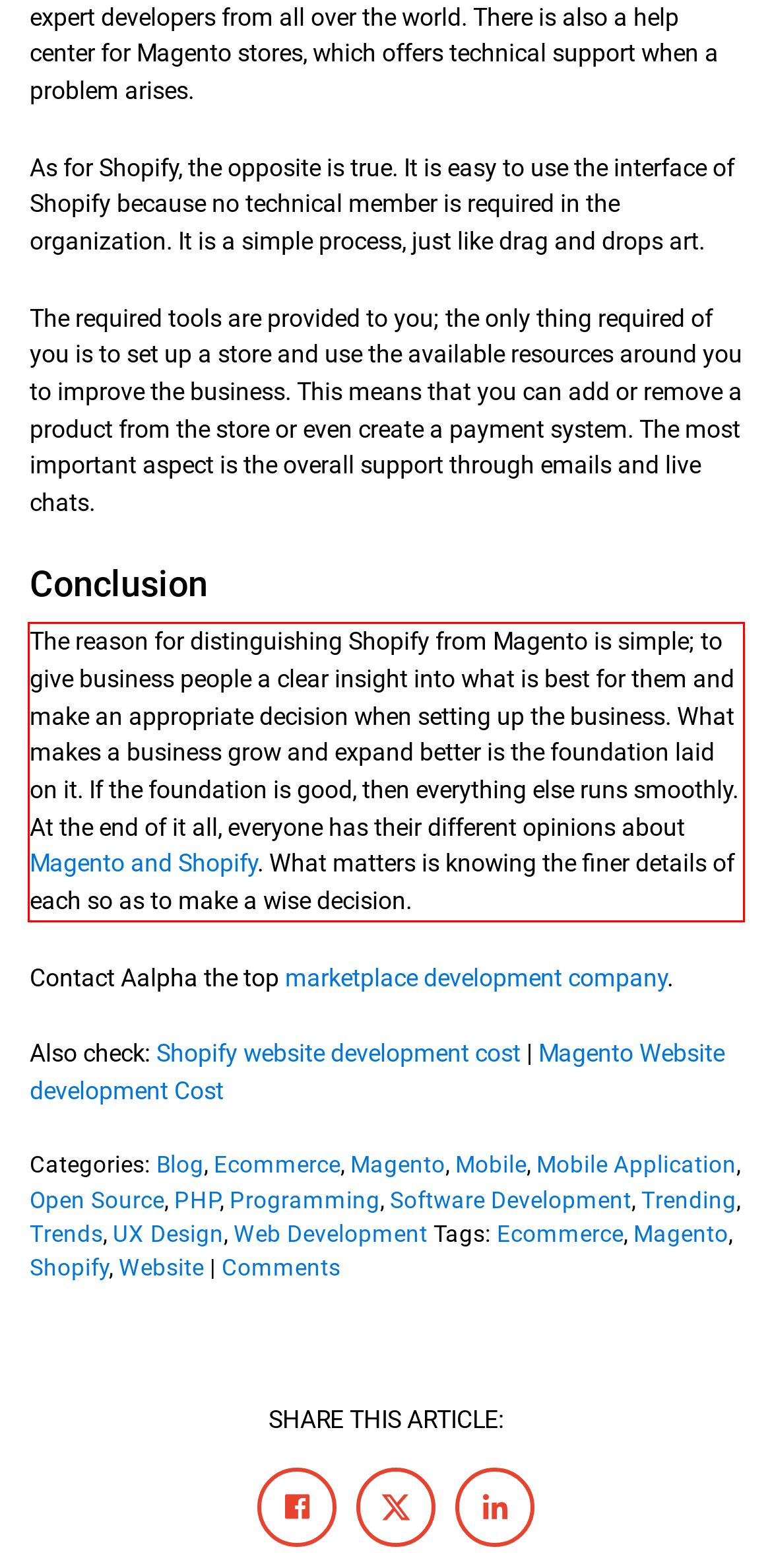Look at the screenshot of the webpage, locate the red rectangle bounding box, and generate the text content that it contains.

The reason for distinguishing Shopify from Magento is simple; to give business people a clear insight into what is best for them and make an appropriate decision when setting up the business. What makes a business grow and expand better is the foundation laid on it. If the foundation is good, then everything else runs smoothly. At the end of it all, everyone has their different opinions about Magento and Shopify. What matters is knowing the finer details of each so as to make a wise decision.